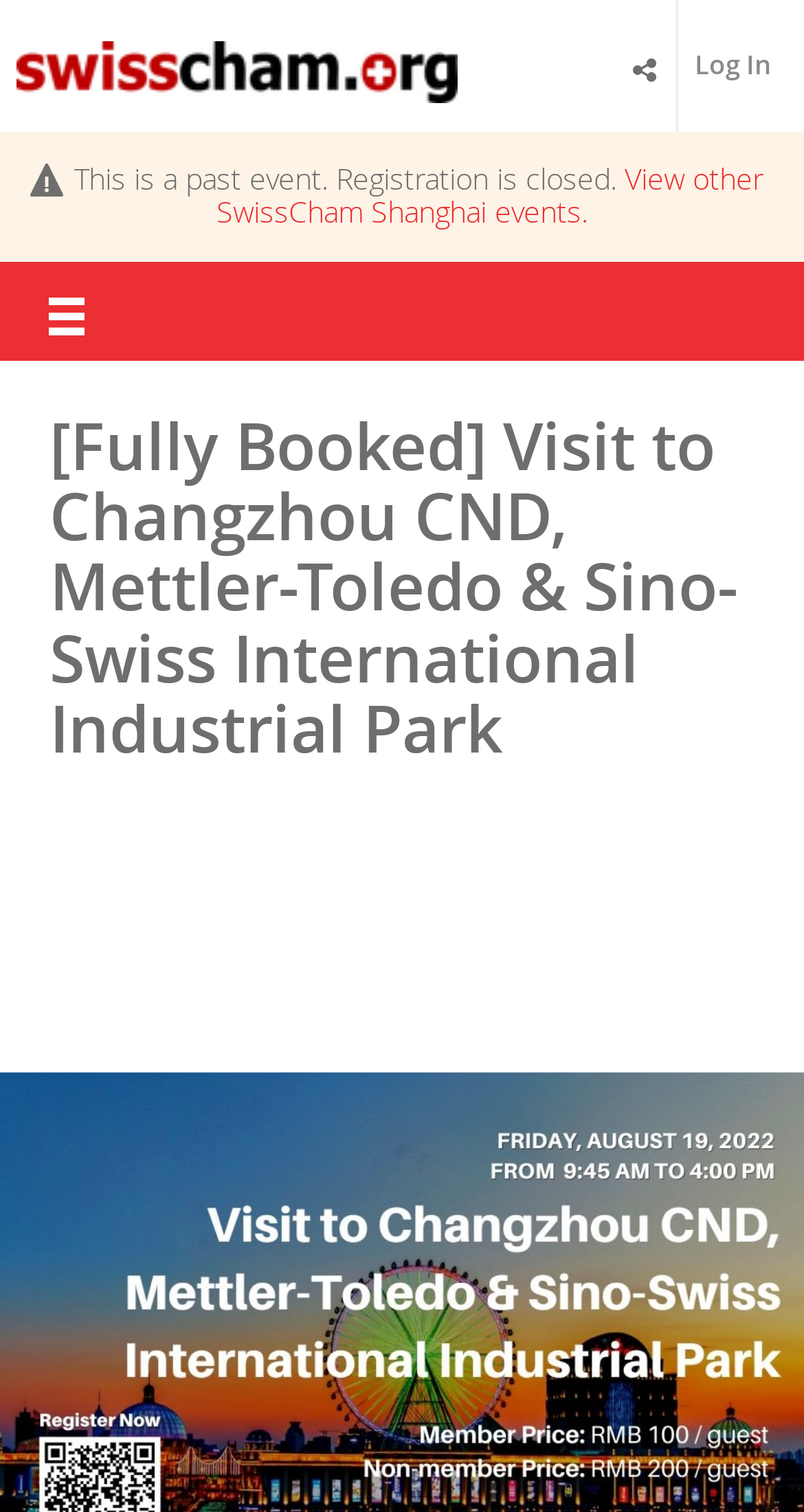Determine the bounding box coordinates in the format (top-left x, top-left y, bottom-right x, bottom-right y). Ensure all values are floating point numbers between 0 and 1. Identify the bounding box of the UI element described by: View other SwissCham Shanghai events.

[0.269, 0.105, 0.949, 0.153]